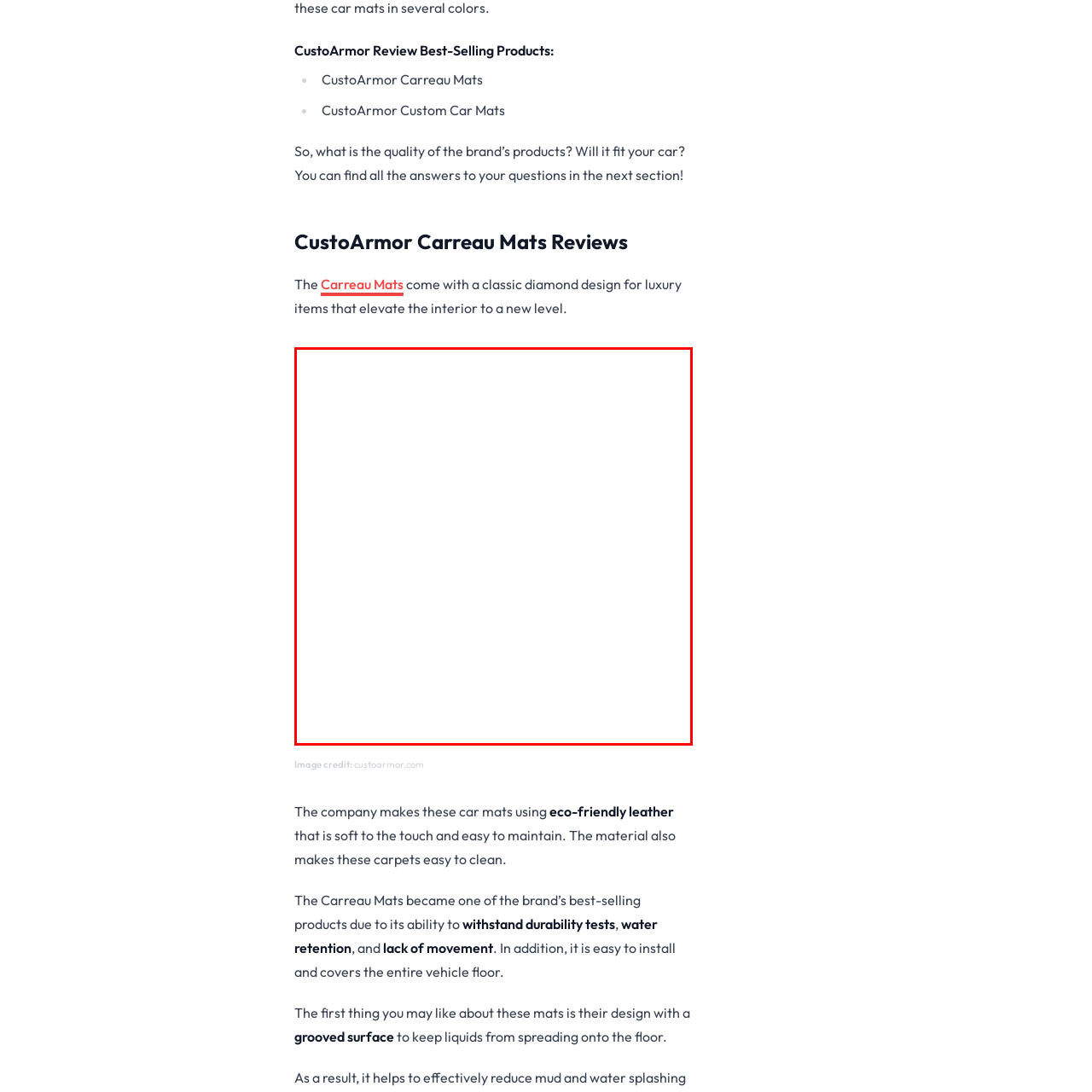Analyze the content inside the red-marked area, What is the purpose of the grooved surface on the mats? Answer using only one word or a concise phrase.

To contain spills